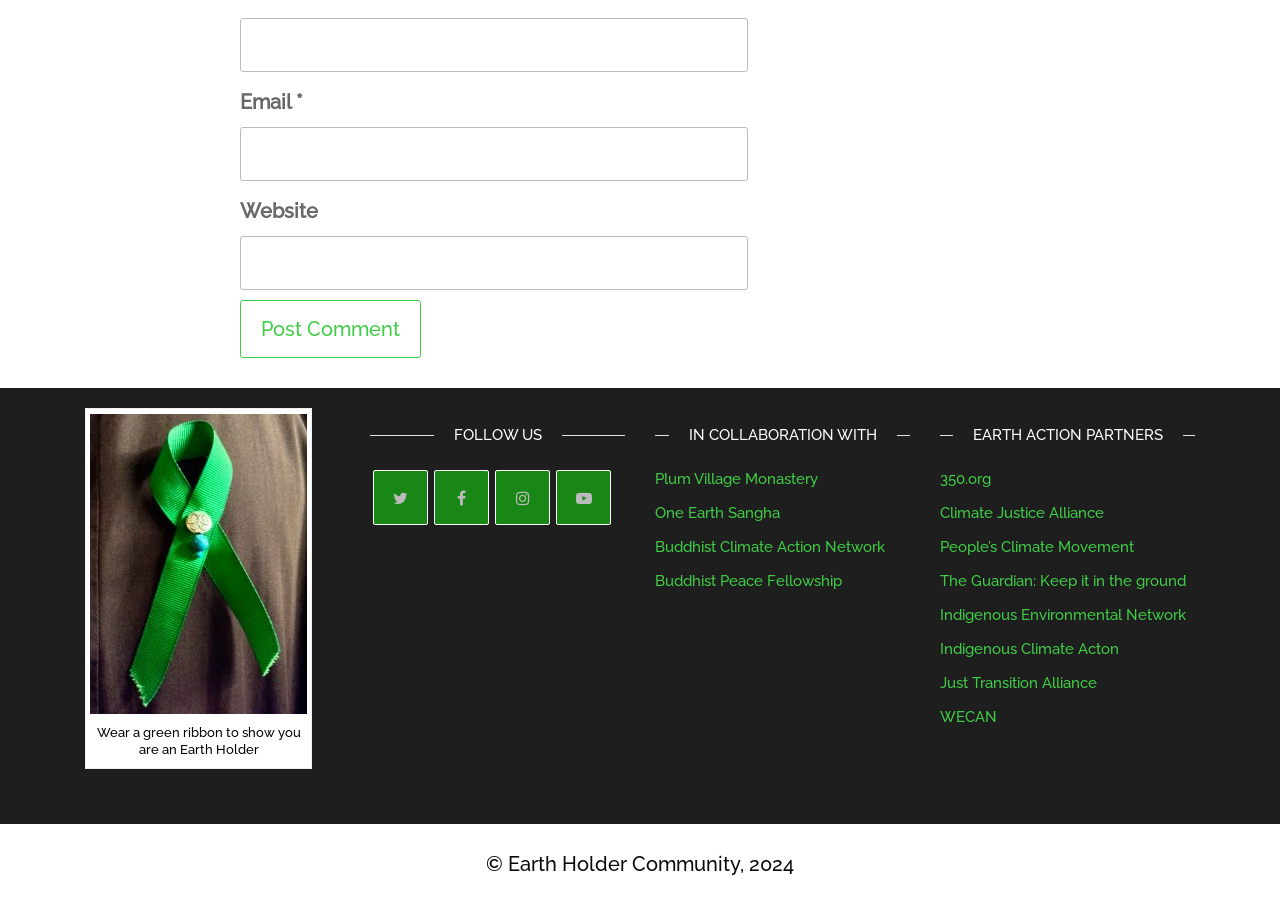What is the purpose of the 'Post Comment' button?
Provide a short answer using one word or a brief phrase based on the image.

To submit a comment